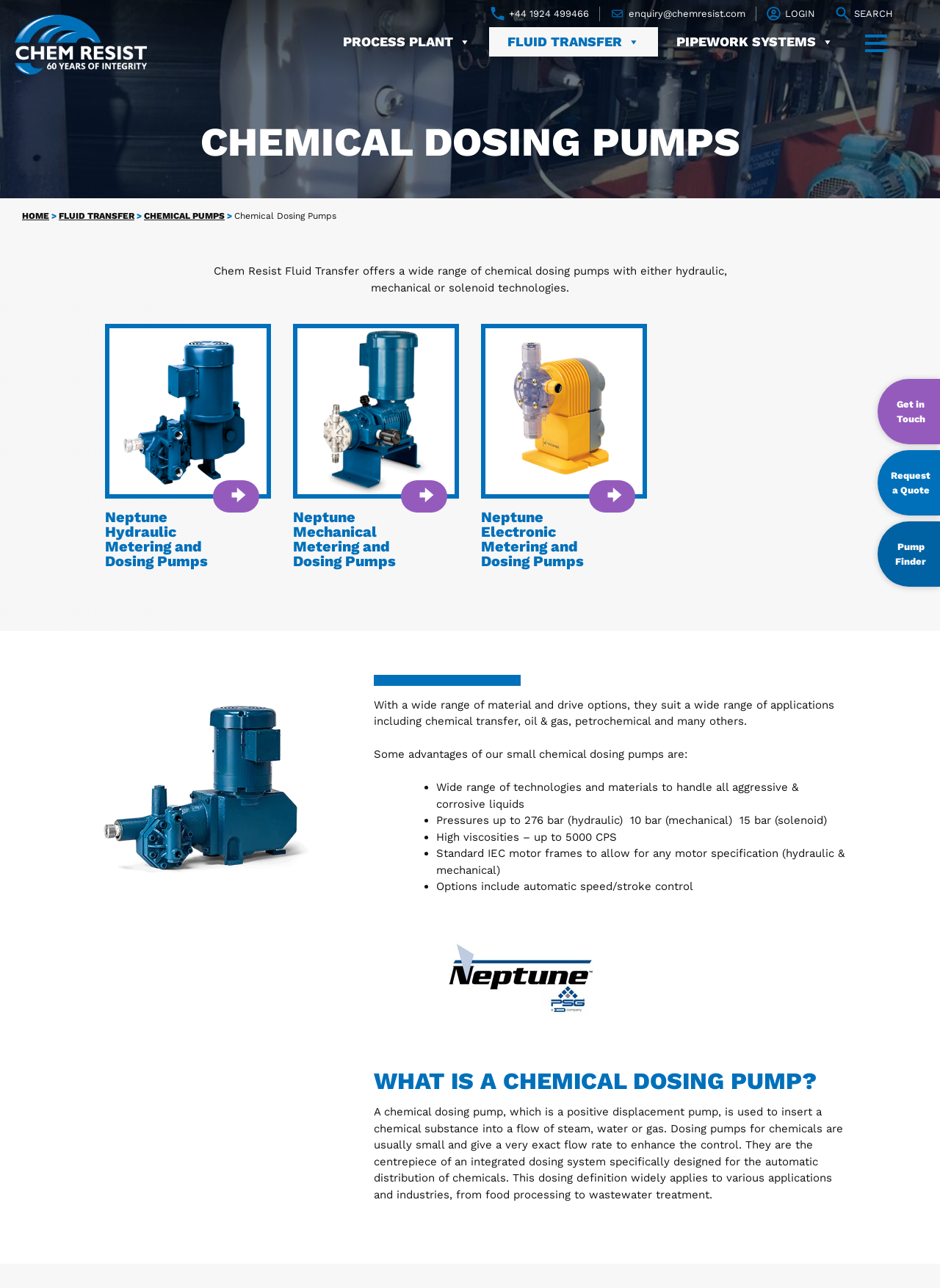Identify the bounding box coordinates of the element to click to follow this instruction: 'Get in Touch with the company'. Ensure the coordinates are four float values between 0 and 1, provided as [left, top, right, bottom].

[0.934, 0.294, 1.0, 0.345]